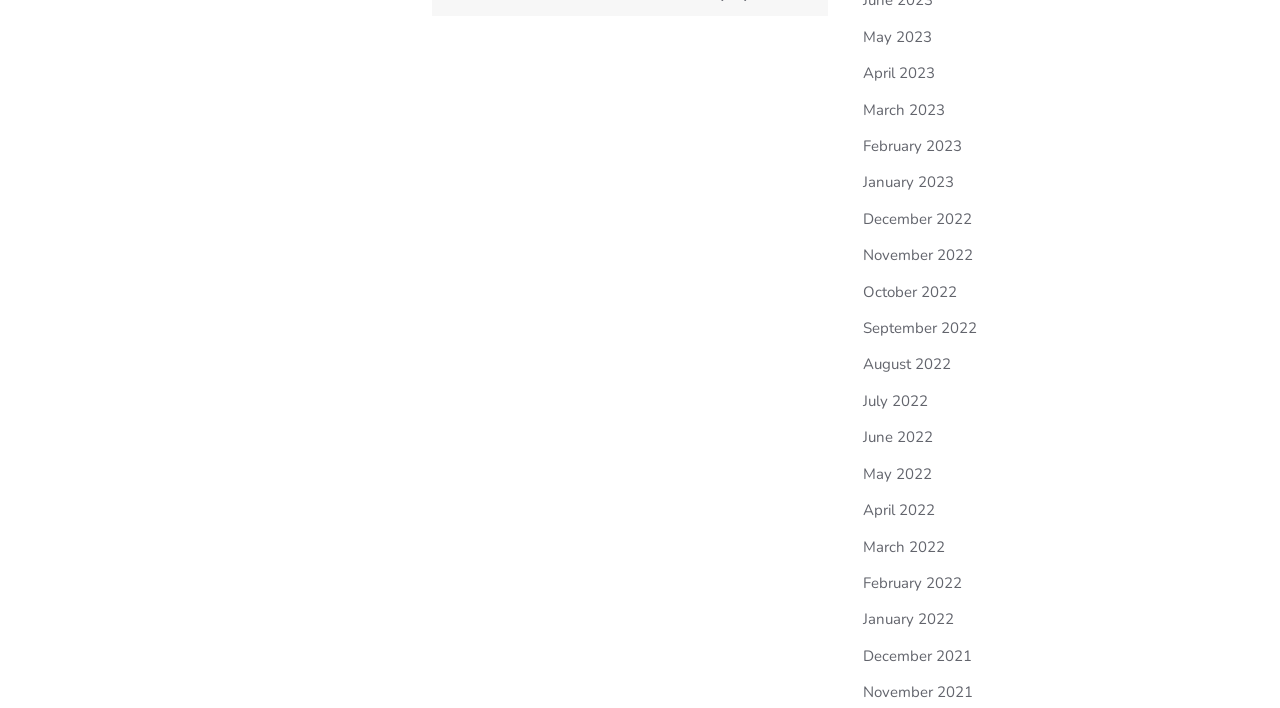Identify the bounding box for the UI element specified in this description: "September 2022". The coordinates must be four float numbers between 0 and 1, formatted as [left, top, right, bottom].

[0.674, 0.449, 0.764, 0.477]